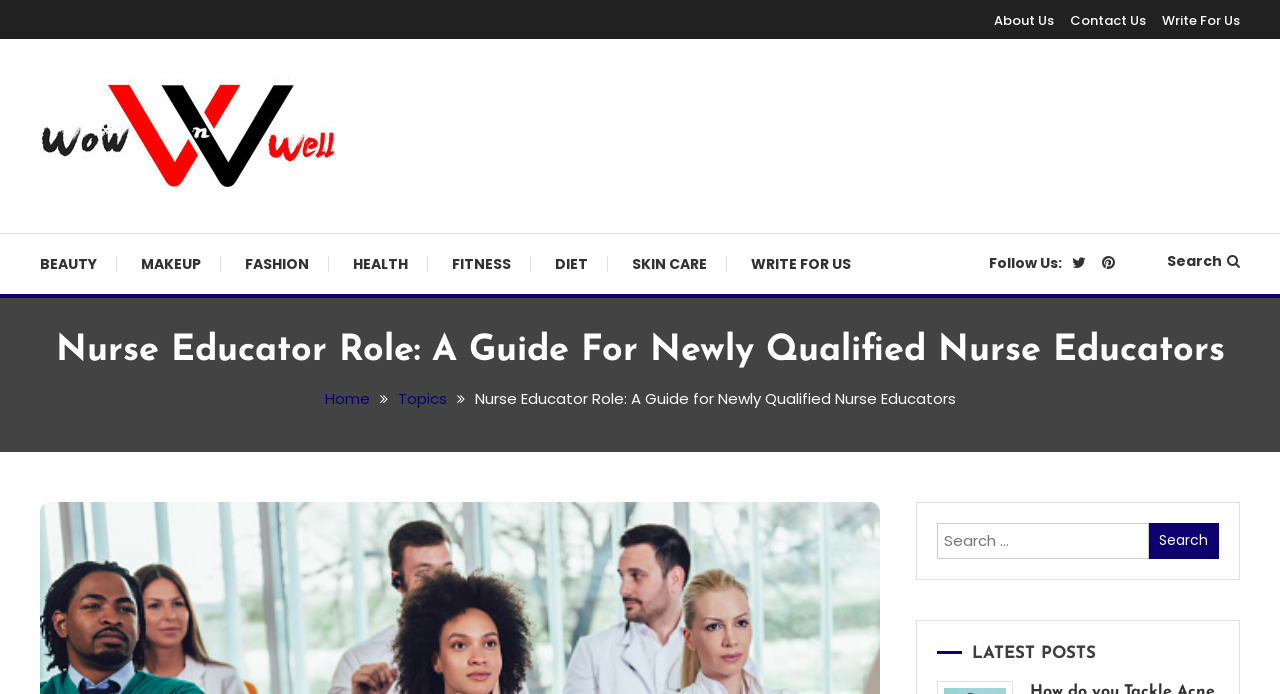Determine the bounding box coordinates of the region I should click to achieve the following instruction: "Follow on Facebook". Ensure the bounding box coordinates are four float numbers between 0 and 1, i.e., [left, top, right, bottom].

[0.838, 0.363, 0.848, 0.393]